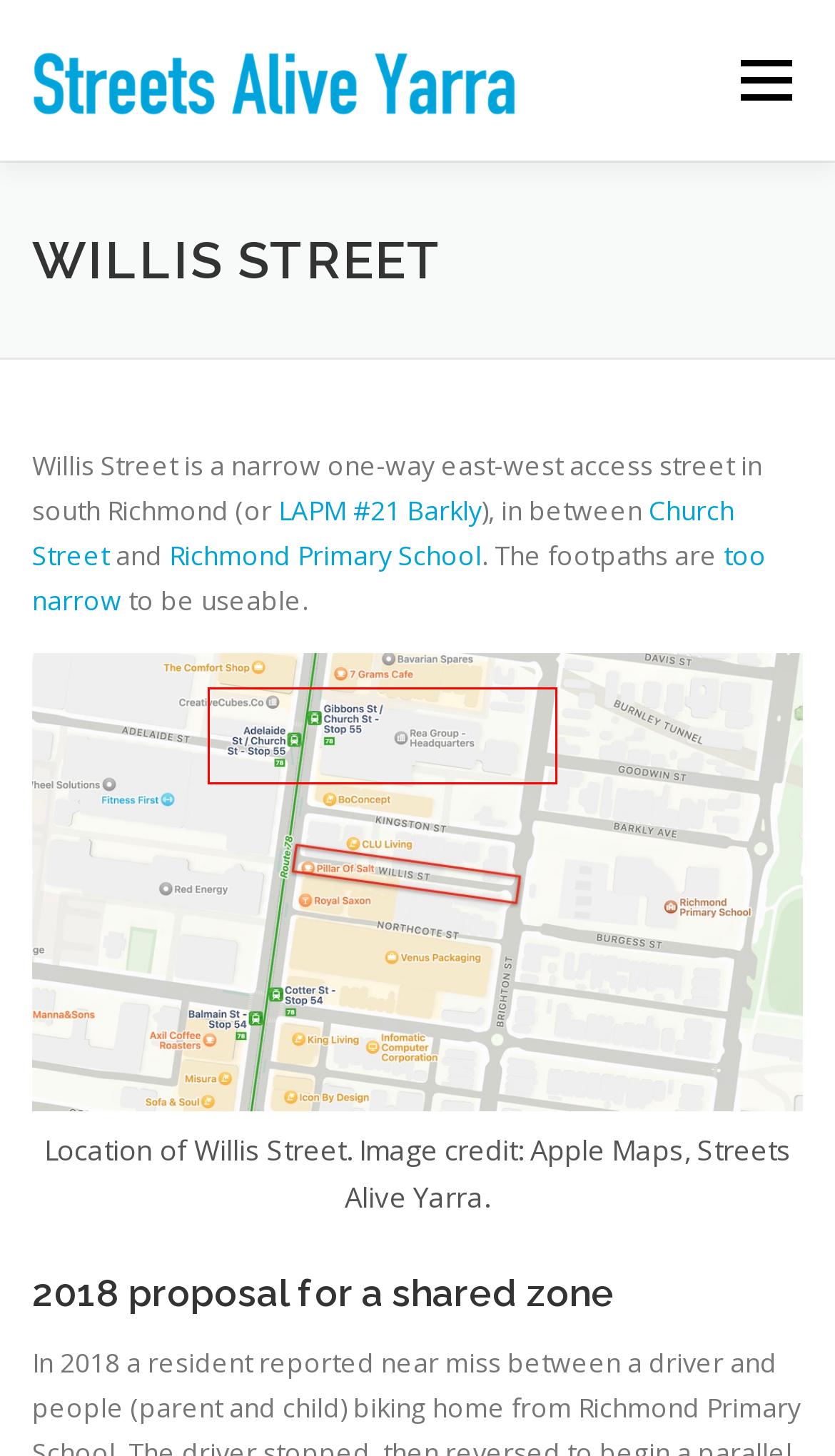You have a screenshot of a webpage with an element surrounded by a red bounding box. Choose the webpage description that best describes the new page after clicking the element inside the red bounding box. Here are the candidates:
A. Revenue – Streets Alive Yarra Inc.
B. Better for car sharing – Streets Alive Yarra Inc.
C. Budget – Streets Alive Yarra Inc.
D. Discord – Streets Alive Yarra Inc.
E. Better for parking – Streets Alive Yarra Inc.
F. Shopping streets – Streets Alive Yarra Inc.
G. Transport for Yarra – Streets Alive Yarra Inc.
H. Donate – Streets Alive Yarra Inc.

F